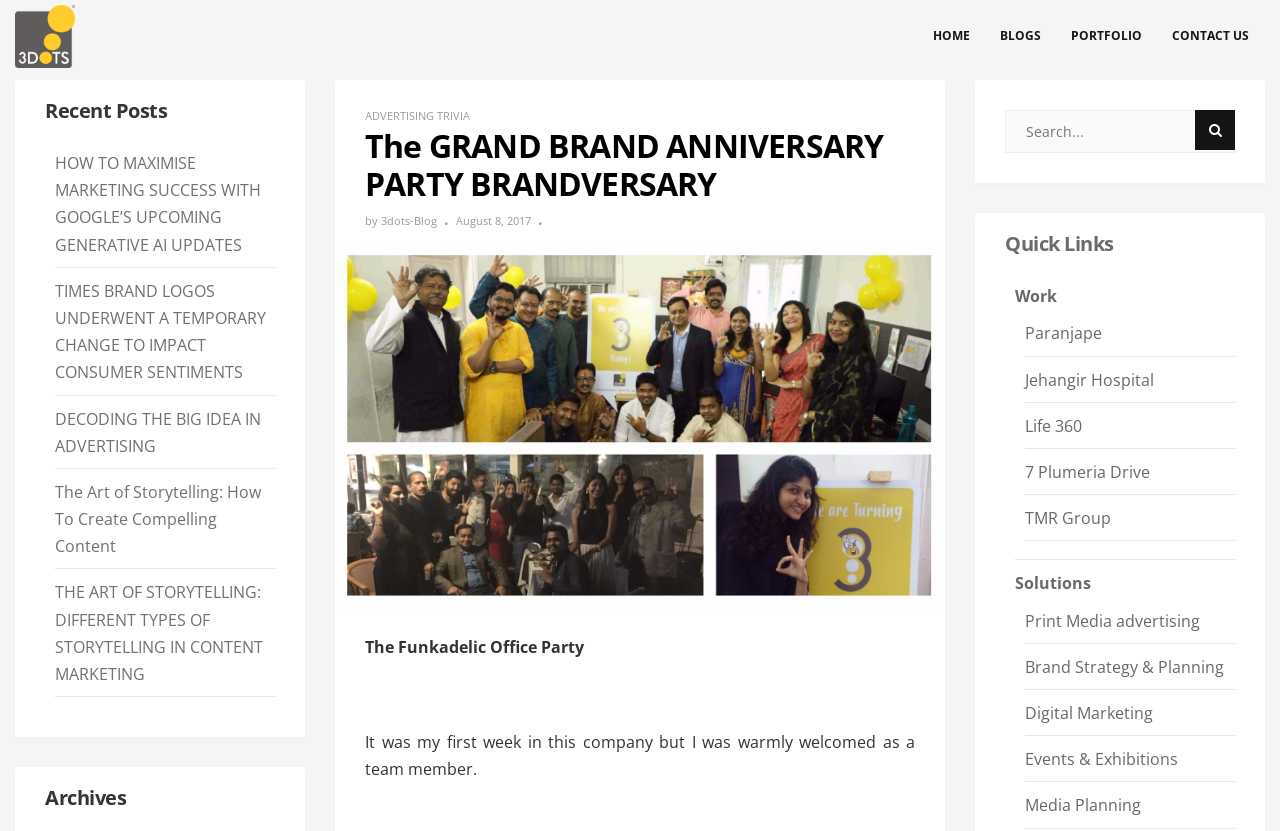Generate the text of the webpage's primary heading.

The GRAND BRAND ANNIVERSARY PARTY BRANDVERSARY